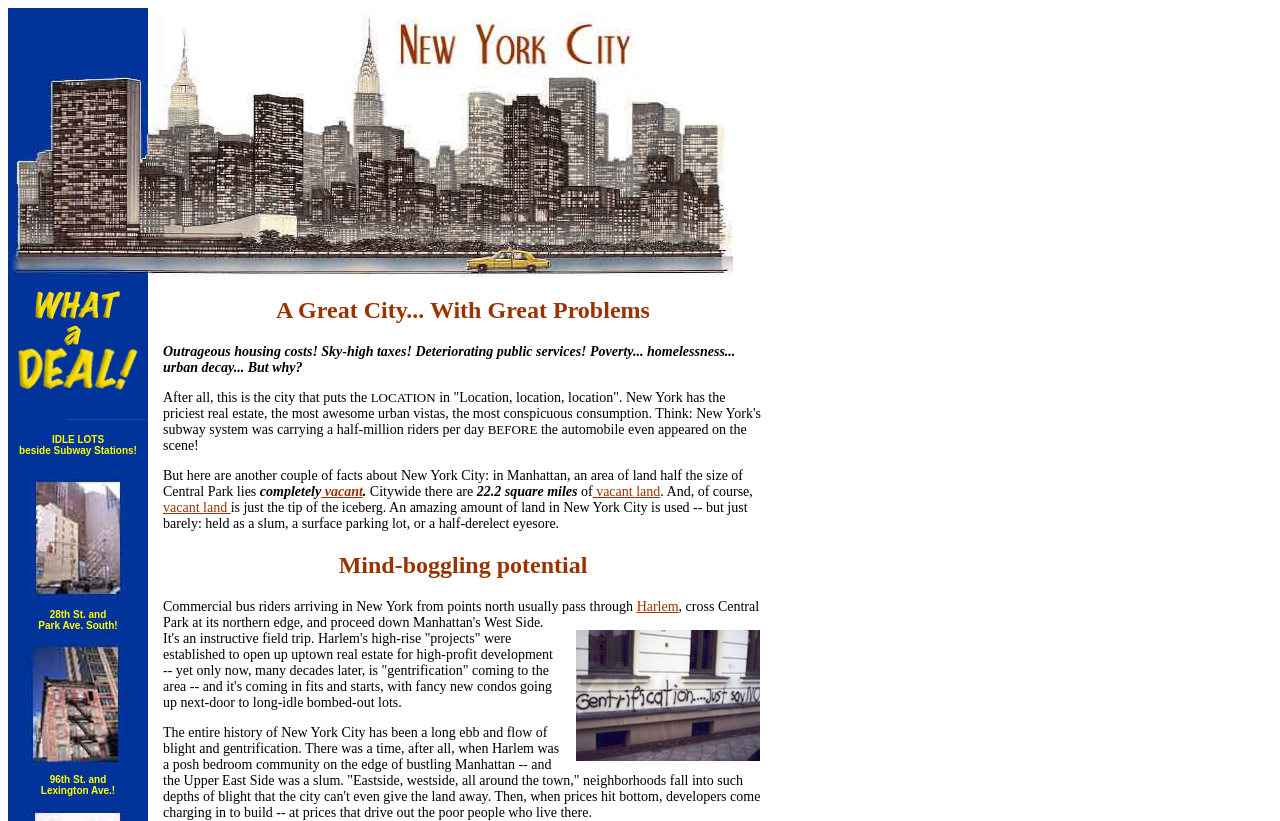How many locations are mentioned on the webpage?
Using the image as a reference, give an elaborate response to the question.

The webpage mentions four specific locations: 28th St. and Park Ave. South, 96th St. and Lexington Ave., Harlem, and the Upper East Side. These locations are mentioned as examples of areas with vacant land and gentrification issues.